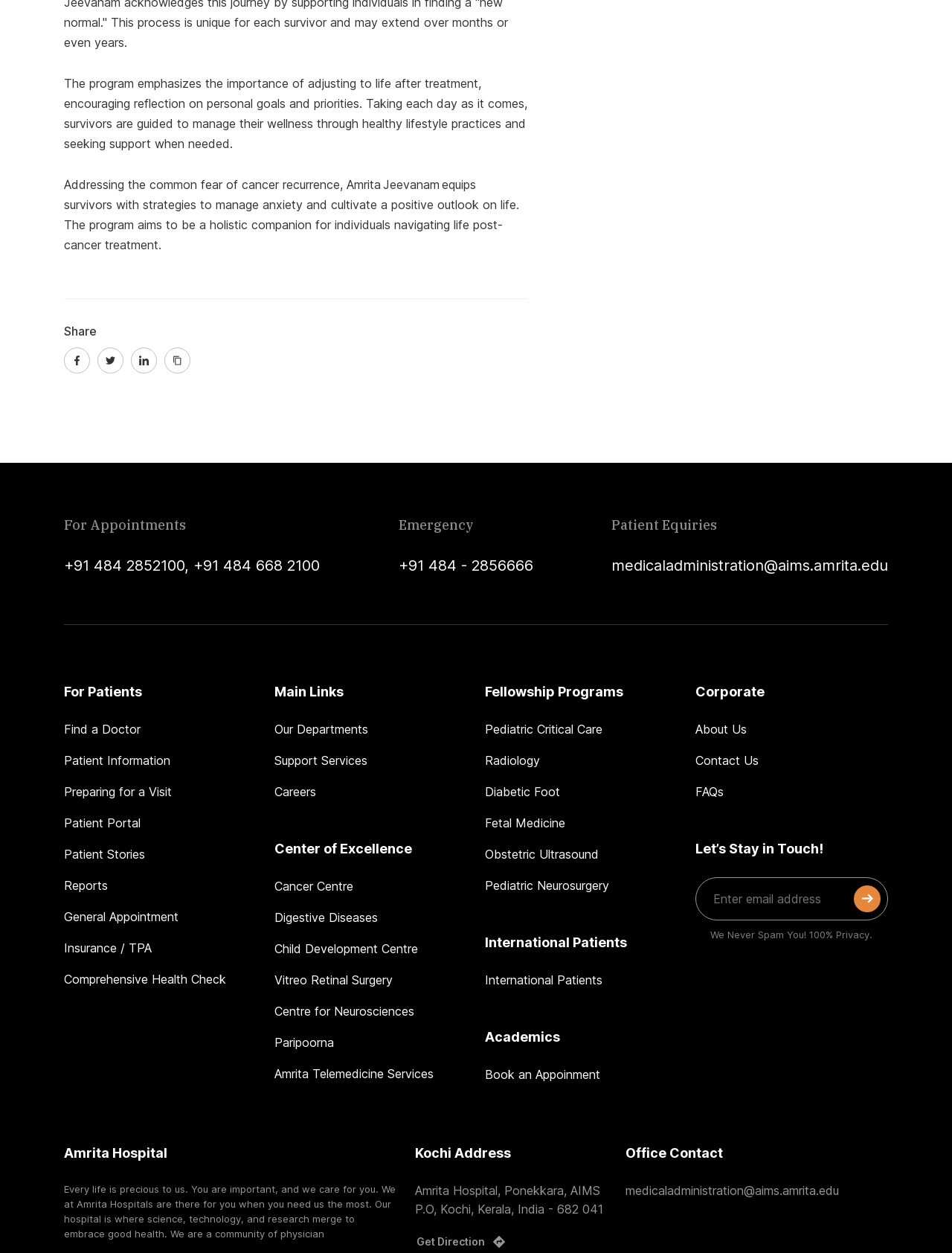Identify the bounding box coordinates of the clickable section necessary to follow the following instruction: "Share on Facebook". The coordinates should be presented as four float numbers from 0 to 1, i.e., [left, top, right, bottom].

[0.067, 0.277, 0.095, 0.298]